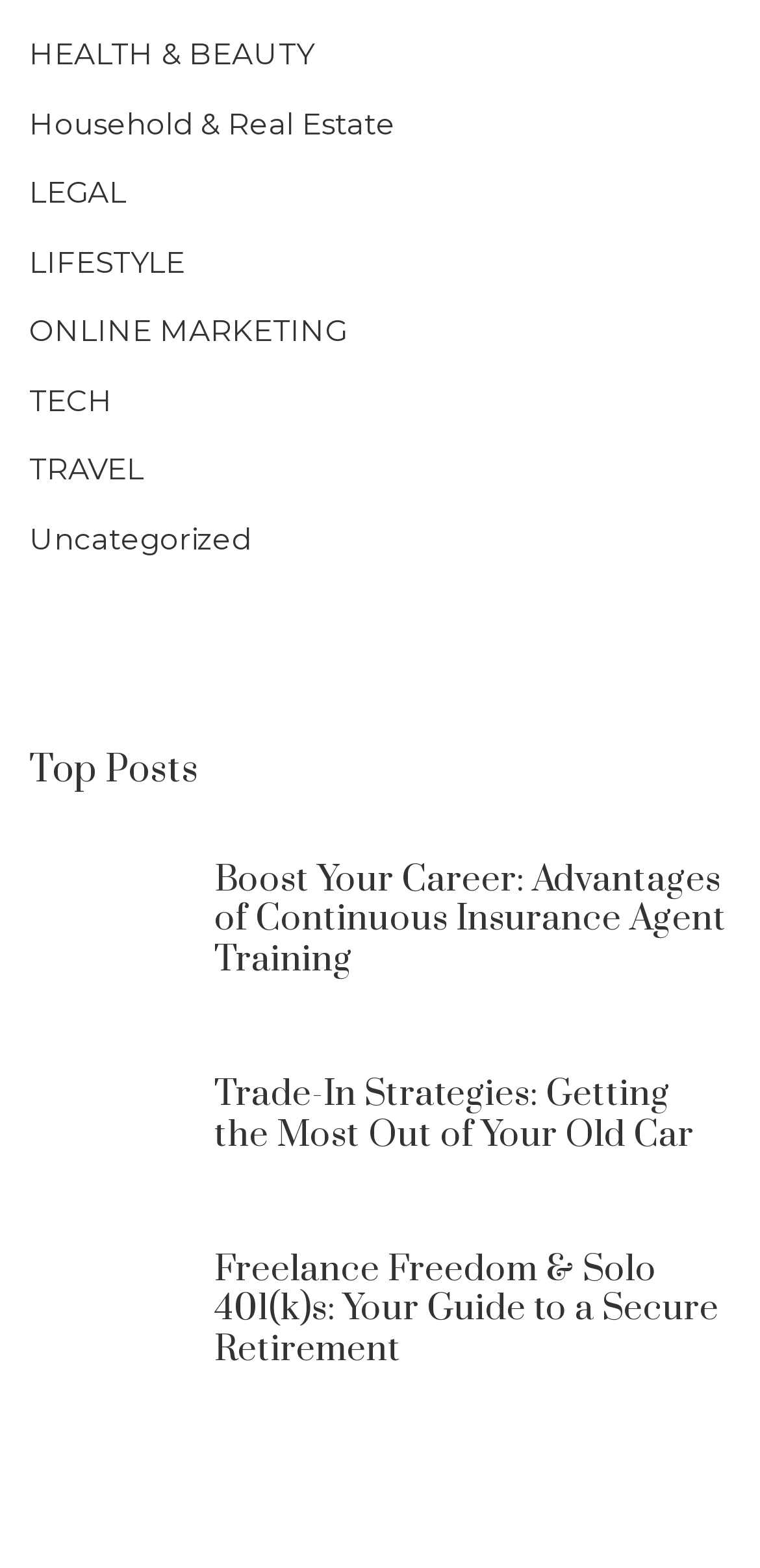Please identify the bounding box coordinates of the clickable region that I should interact with to perform the following instruction: "View Boost Your Career: Advantages of Continuous Insurance Agent Training". The coordinates should be expressed as four float numbers between 0 and 1, i.e., [left, top, right, bottom].

[0.038, 0.538, 0.244, 0.637]